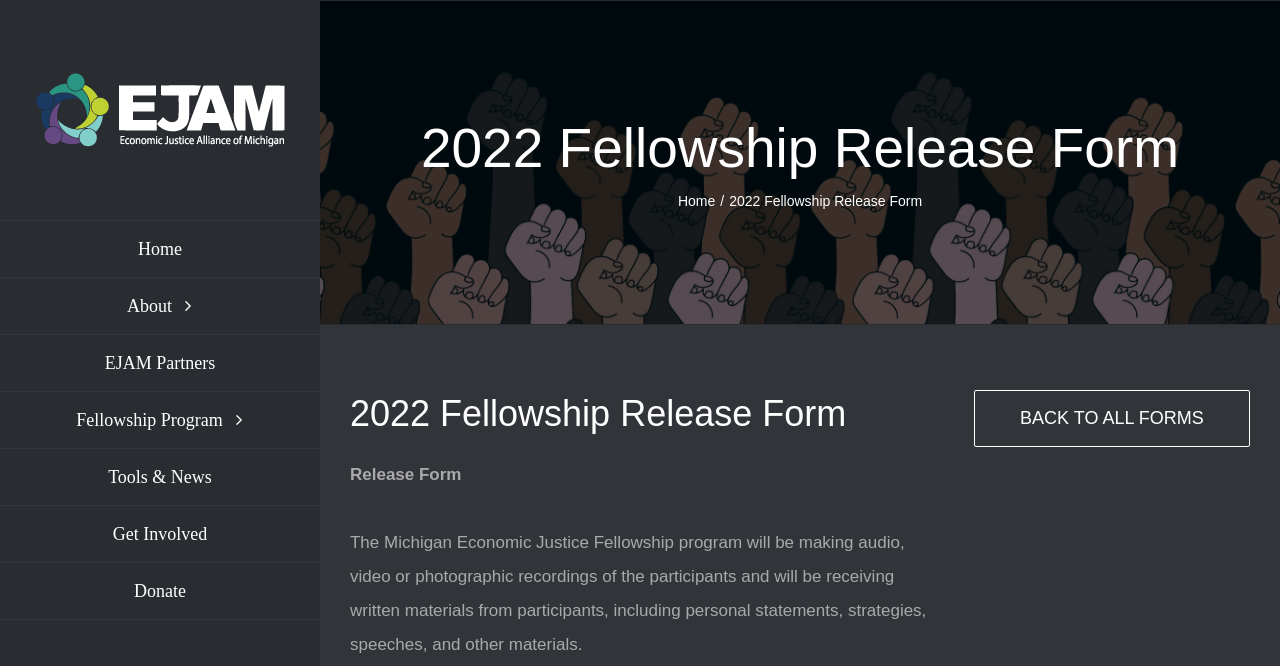Identify the bounding box coordinates of the HTML element based on this description: "aria-label="EJAM Logo 250-white"".

[0.027, 0.089, 0.223, 0.117]